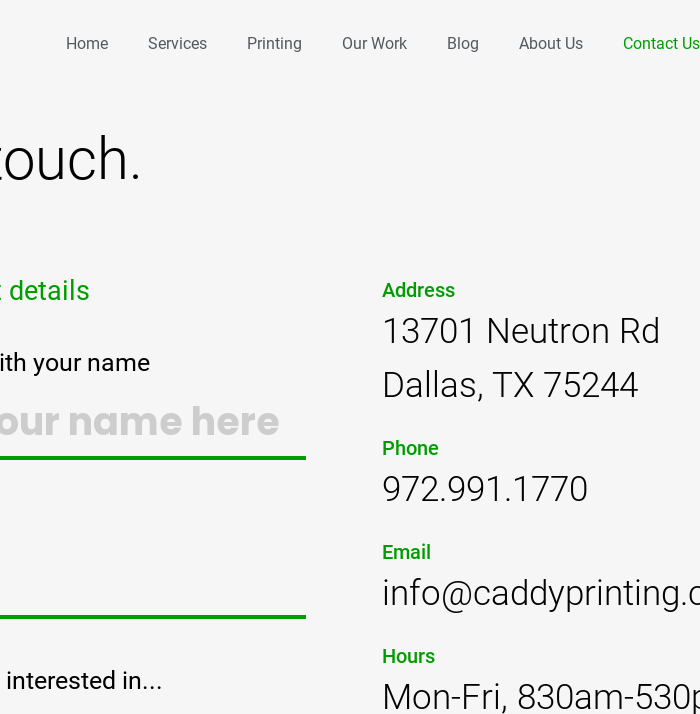Please answer the following query using a single word or phrase: 
What are the business hours?

Monday to Friday, 8:30 AM to 5:30 PM